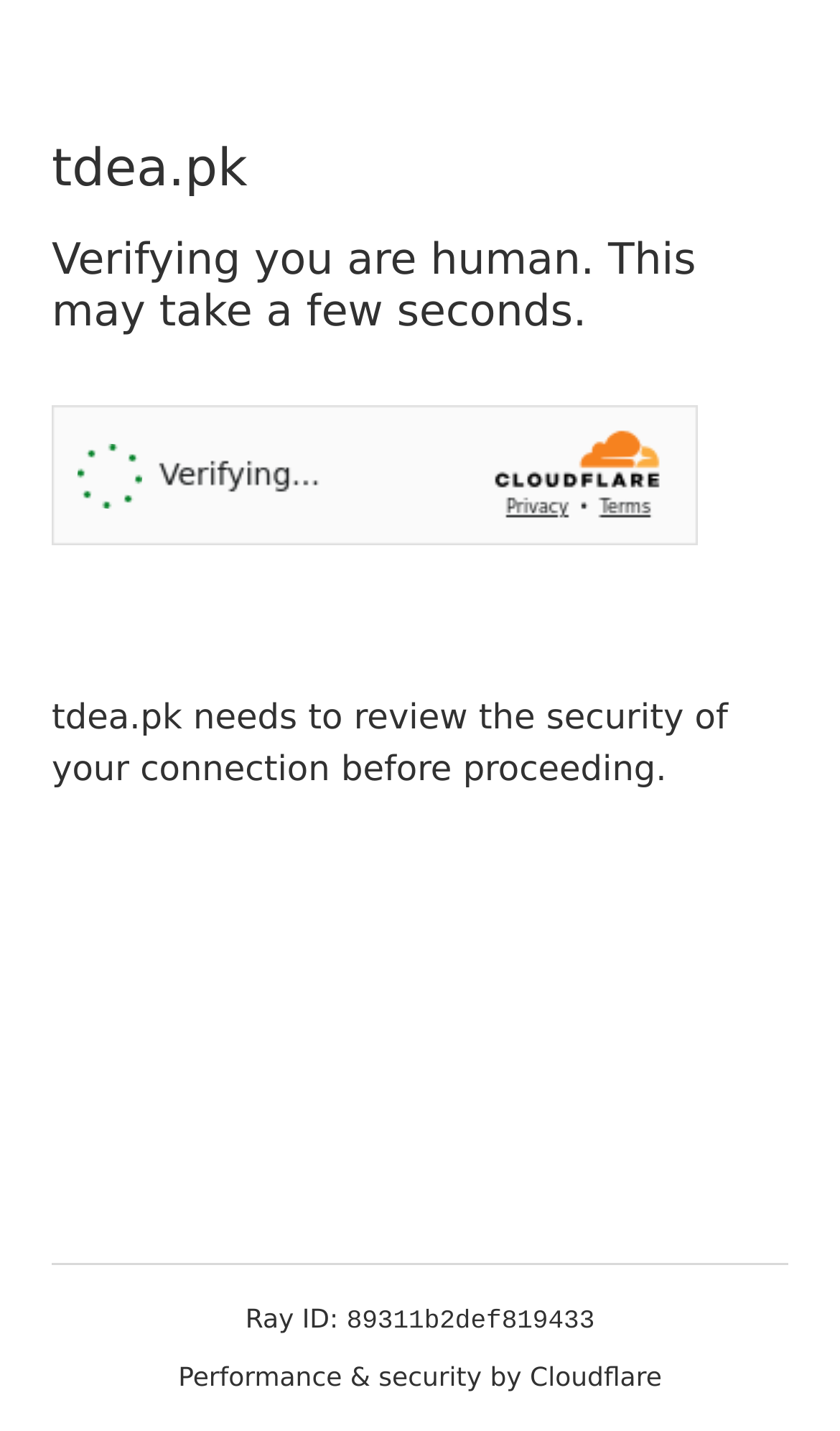Use one word or a short phrase to answer the question provided: 
What is the purpose of the Cloudflare security challenge?

security check